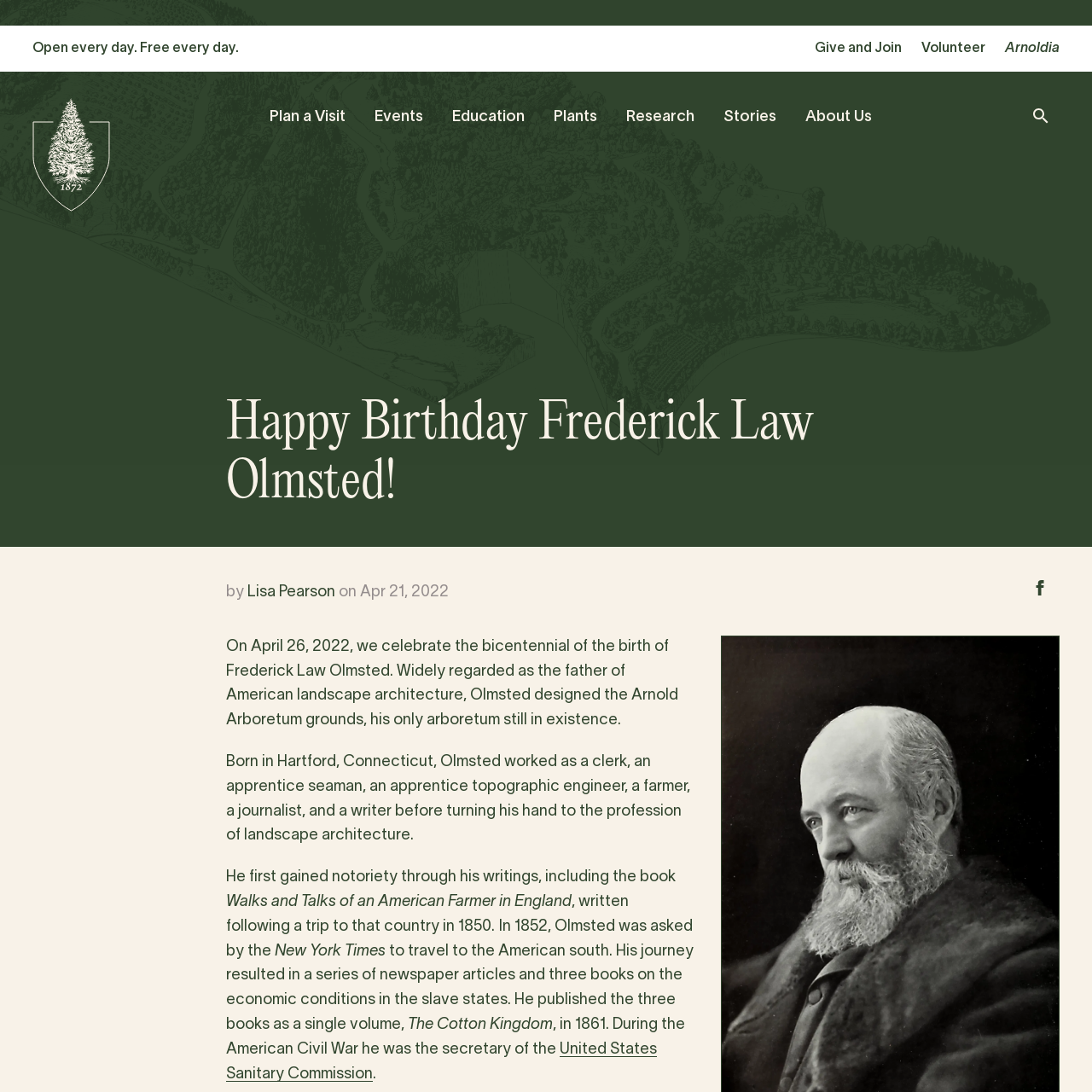Provide the bounding box coordinates of the UI element that matches the description: "Lisa Pearson".

[0.227, 0.536, 0.307, 0.549]